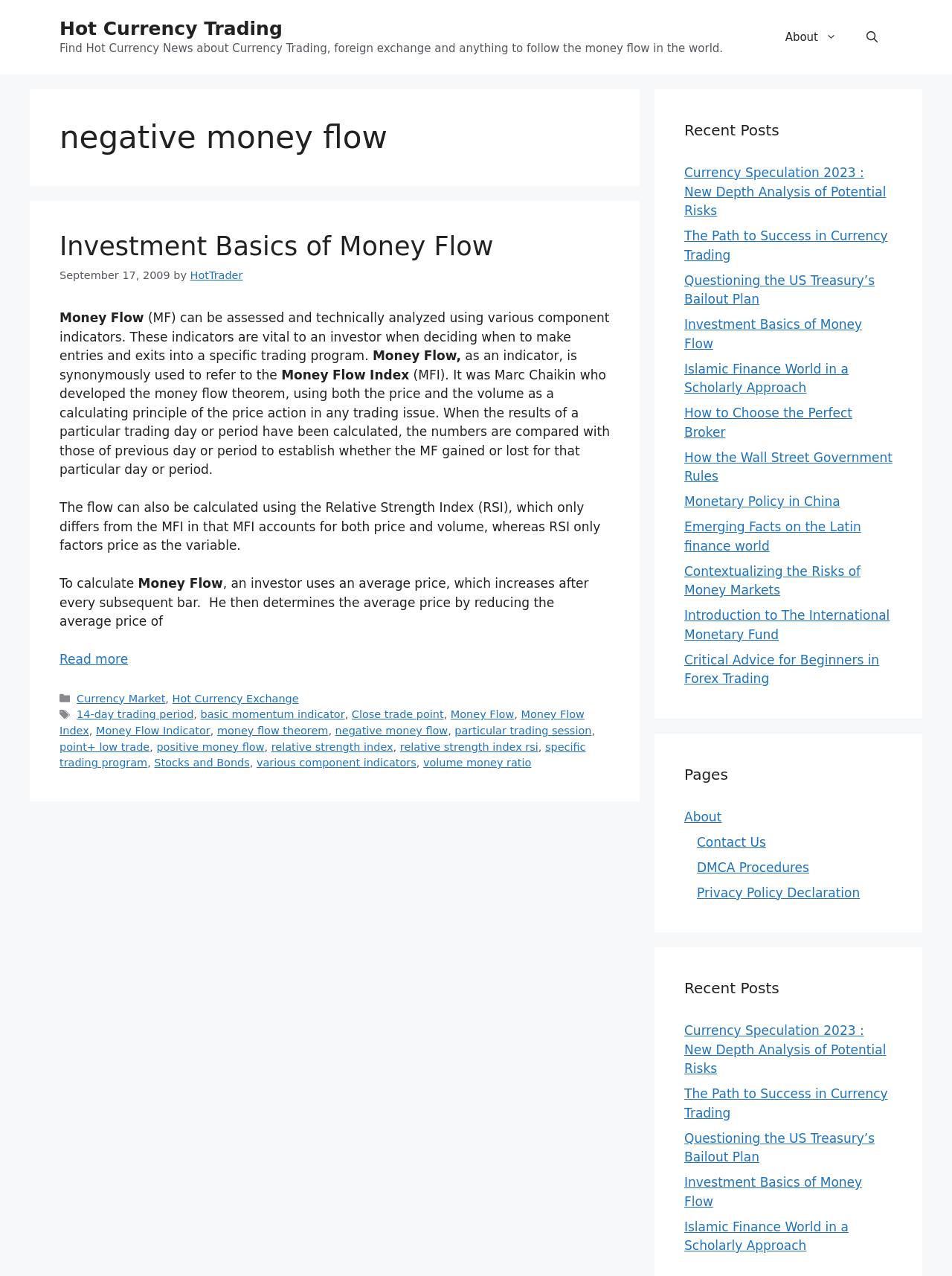Please provide the bounding box coordinates for the element that needs to be clicked to perform the instruction: "Learn about 'Currency Speculation 2023'". The coordinates must consist of four float numbers between 0 and 1, formatted as [left, top, right, bottom].

[0.719, 0.129, 0.931, 0.171]